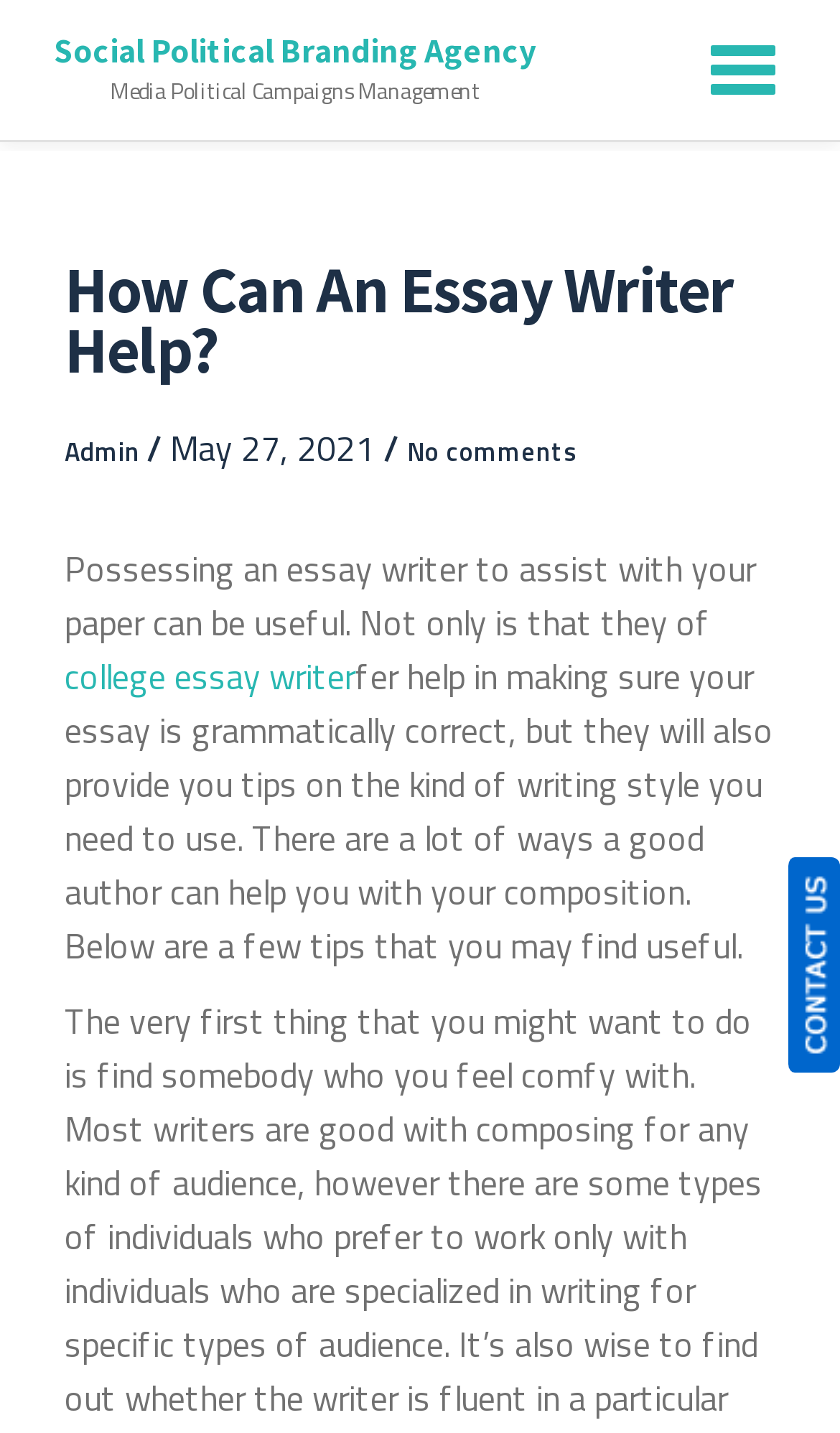Identify the bounding box coordinates for the UI element described by the following text: "feedback". Provide the coordinates as four float numbers between 0 and 1, in the format [left, top, right, bottom].

[0.936, 0.599, 1.0, 0.749]